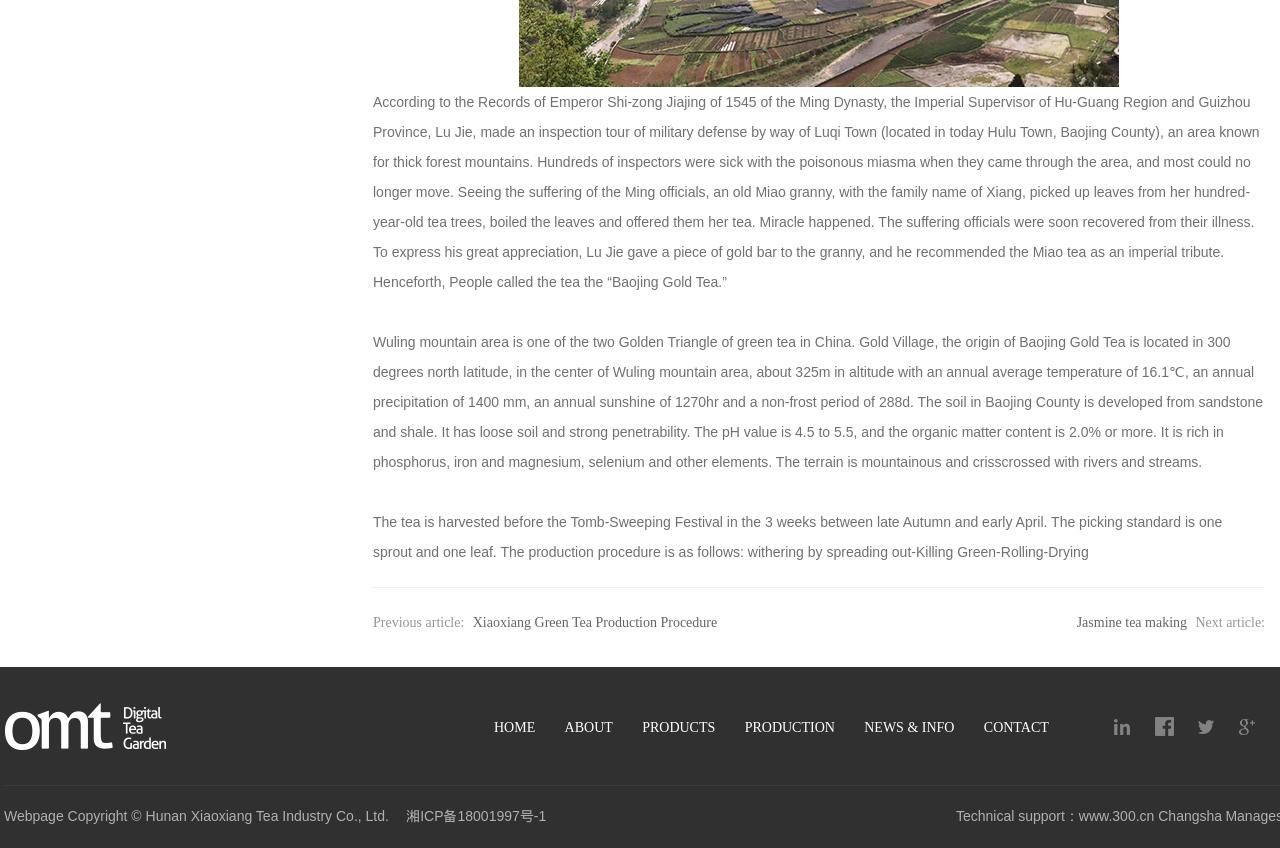Please locate the bounding box coordinates of the element that should be clicked to achieve the given instruction: "Click the ABOUT link".

[0.439, 0.846, 0.481, 0.87]